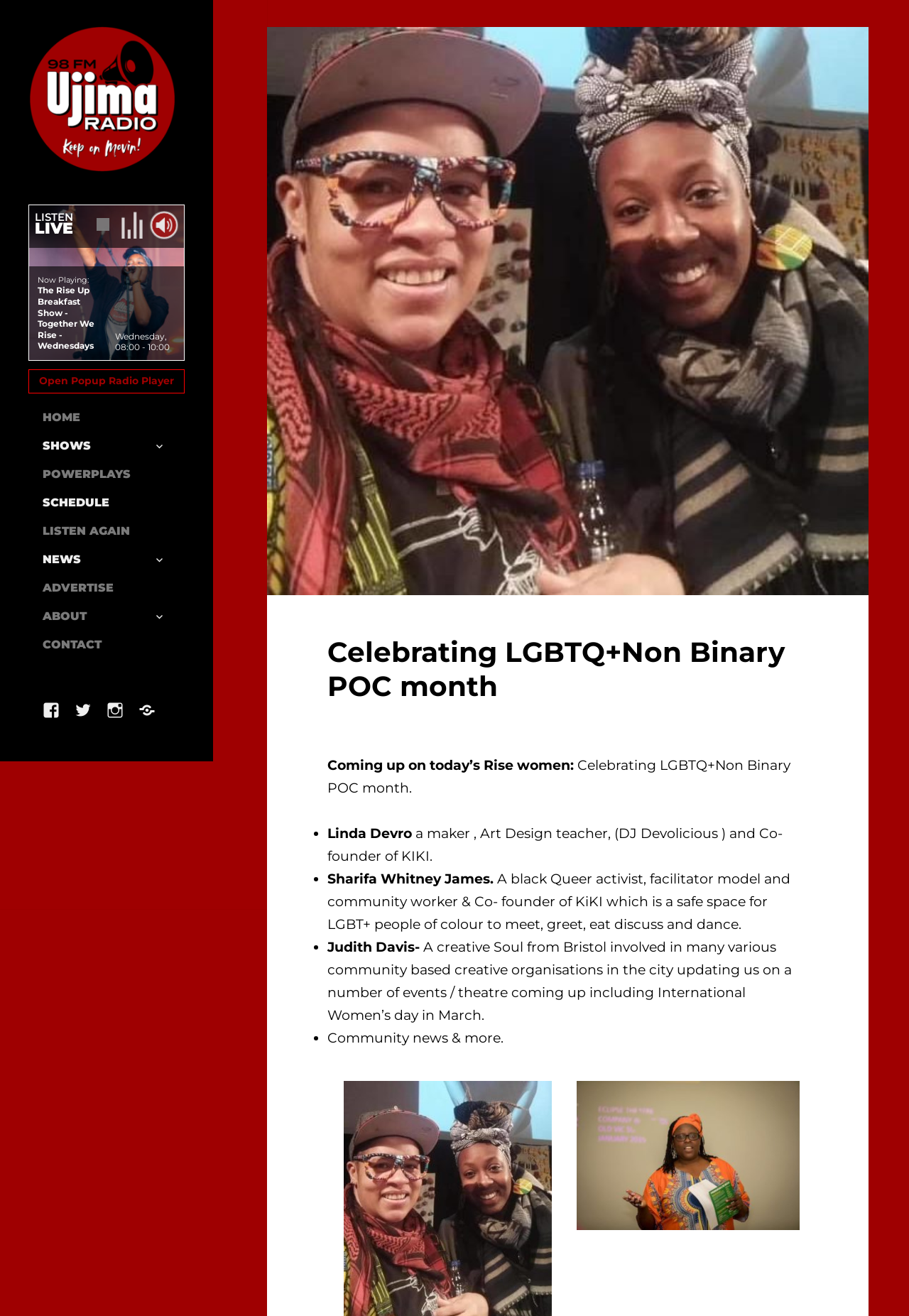What is the function of the button at [0.165, 0.16, 0.196, 0.182]?
Please provide a single word or phrase as the answer based on the screenshot.

Play Radio Stream